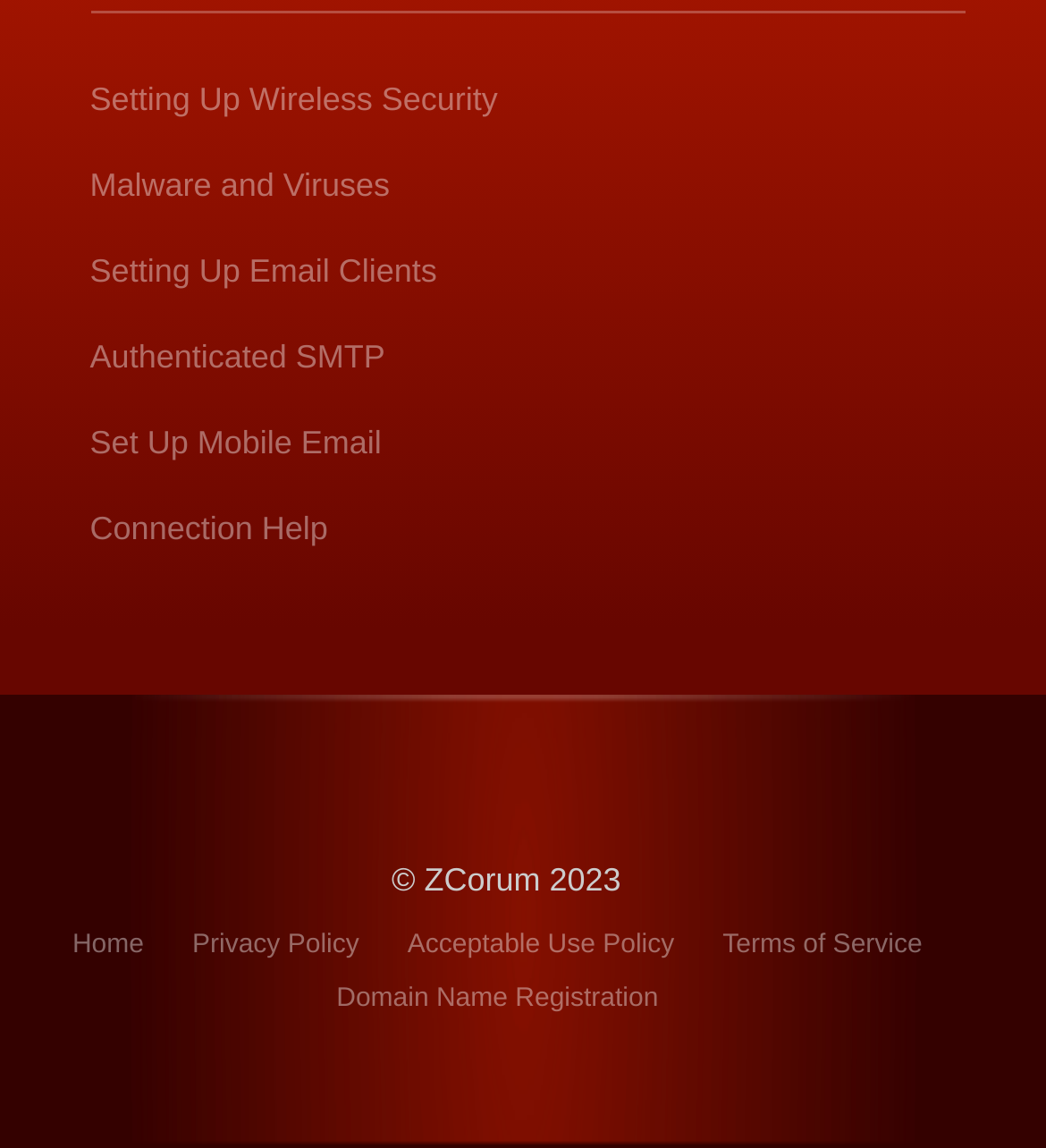Identify the bounding box for the UI element specified in this description: "Connection Help". The coordinates must be four float numbers between 0 and 1, formatted as [left, top, right, bottom].

[0.086, 0.444, 0.314, 0.477]